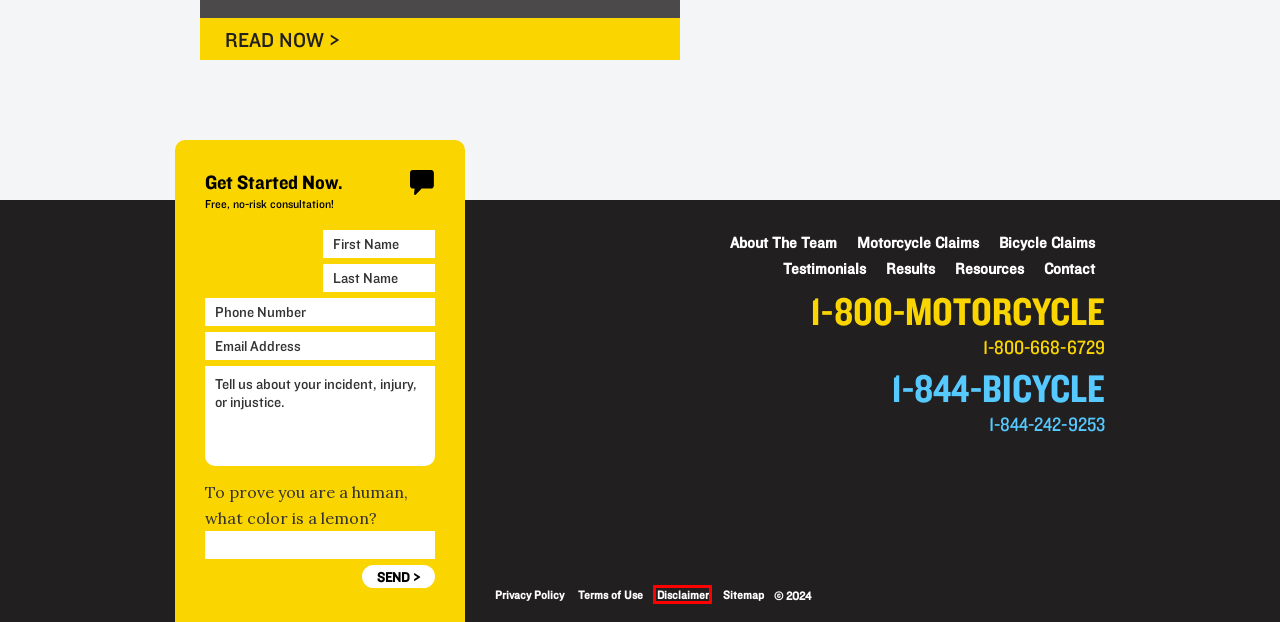You have a screenshot of a webpage, and a red bounding box highlights an element. Select the webpage description that best fits the new page after clicking the element within the bounding box. Options are:
A. Getting Back on Your Bike After a Crash | Kass & Moses
B. Disclaimer - Kass & Moses
C. Sitemap - Kass & Moses
D. Bicycle Accident Lawyer - Kass & Moses
E. Meet the Kass and Moses Team - Kass & Moses
F. Broken Arm in a Northbrook Motorcycle Accident - Kass & Moses
G. Terms of Use - Kass & Moses
H. 14 FAQs To Understand & Buy Bicycle Rider Insurance | Kass & Moses

B